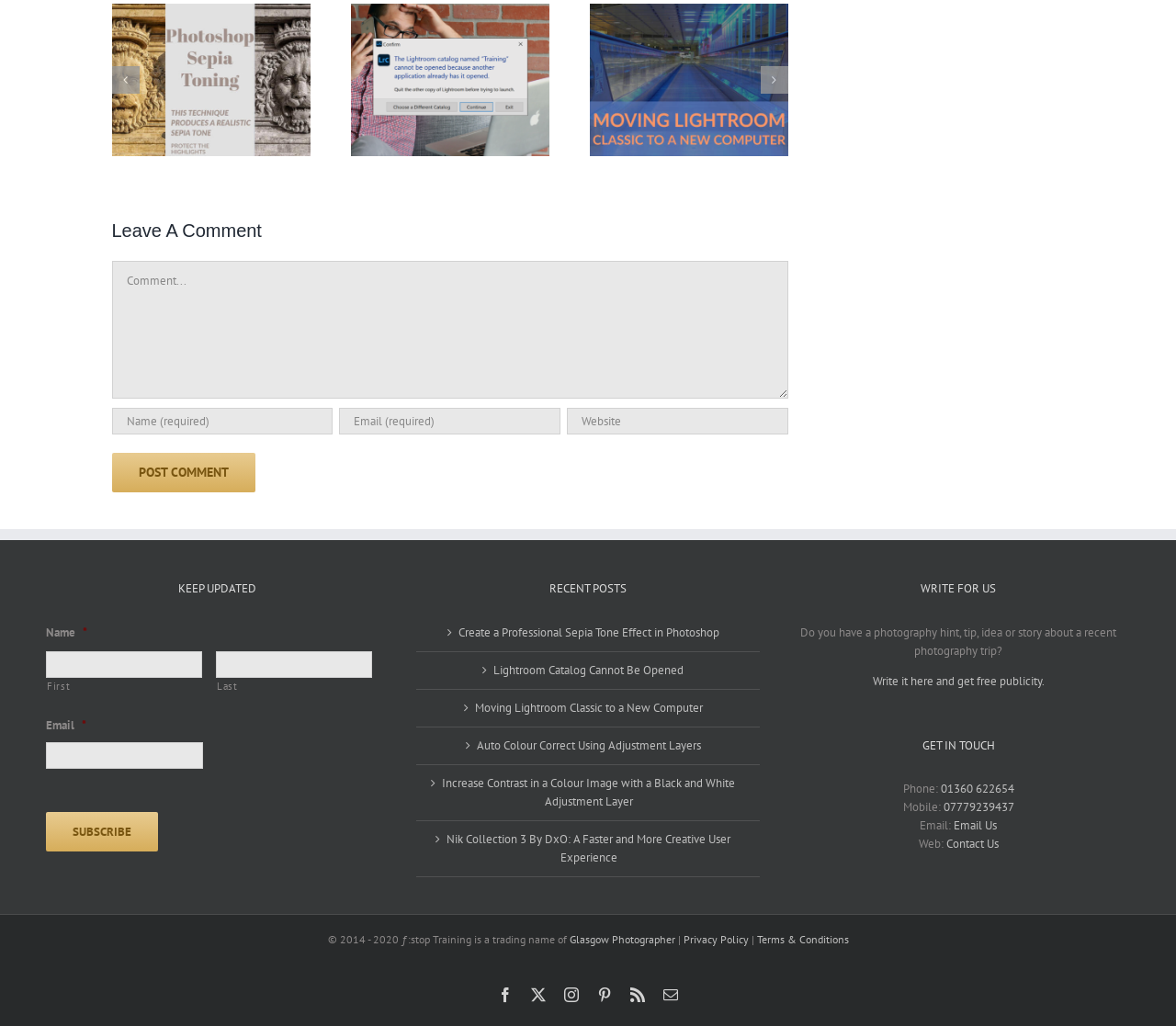What is the year range of the copyright? Based on the screenshot, please respond with a single word or phrase.

2014-2020